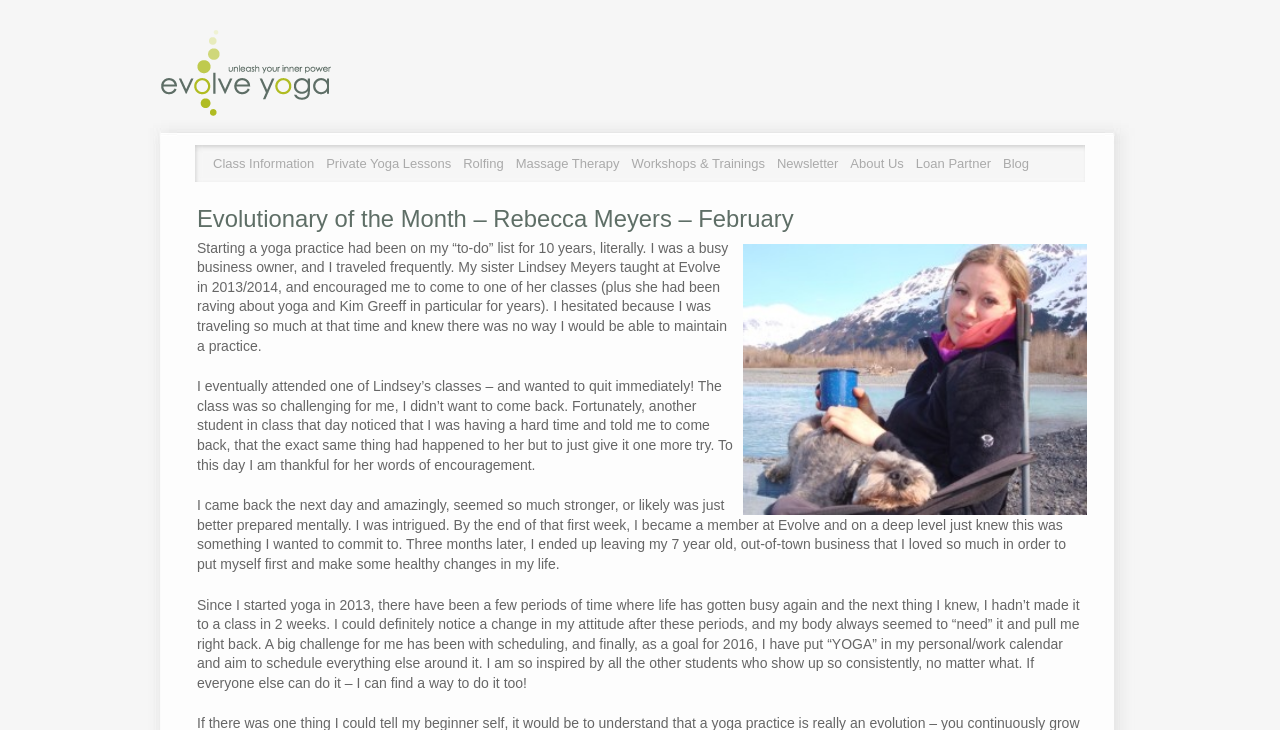Locate the bounding box of the UI element described in the following text: "Horizontal Axis Wind Turbine".

None